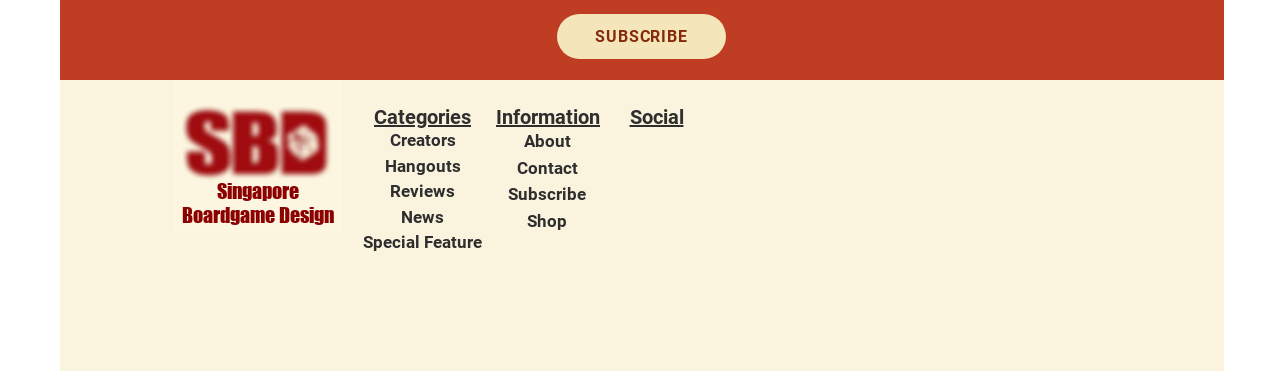What is the position of the 'About' link?
Using the picture, provide a one-word or short phrase answer.

Top-left